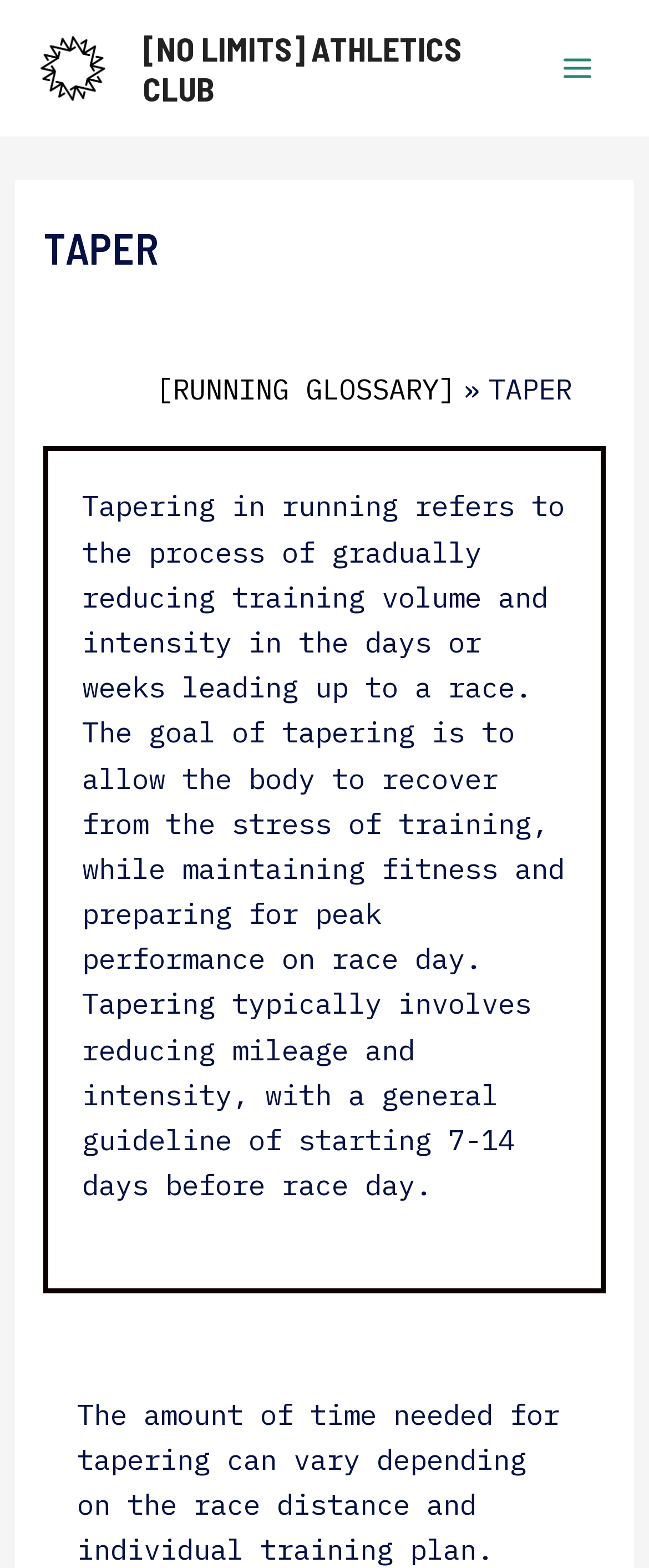Give a succinct answer to this question in a single word or phrase: 
What is the function of the 'Main Menu' button?

to expand or collapse the menu